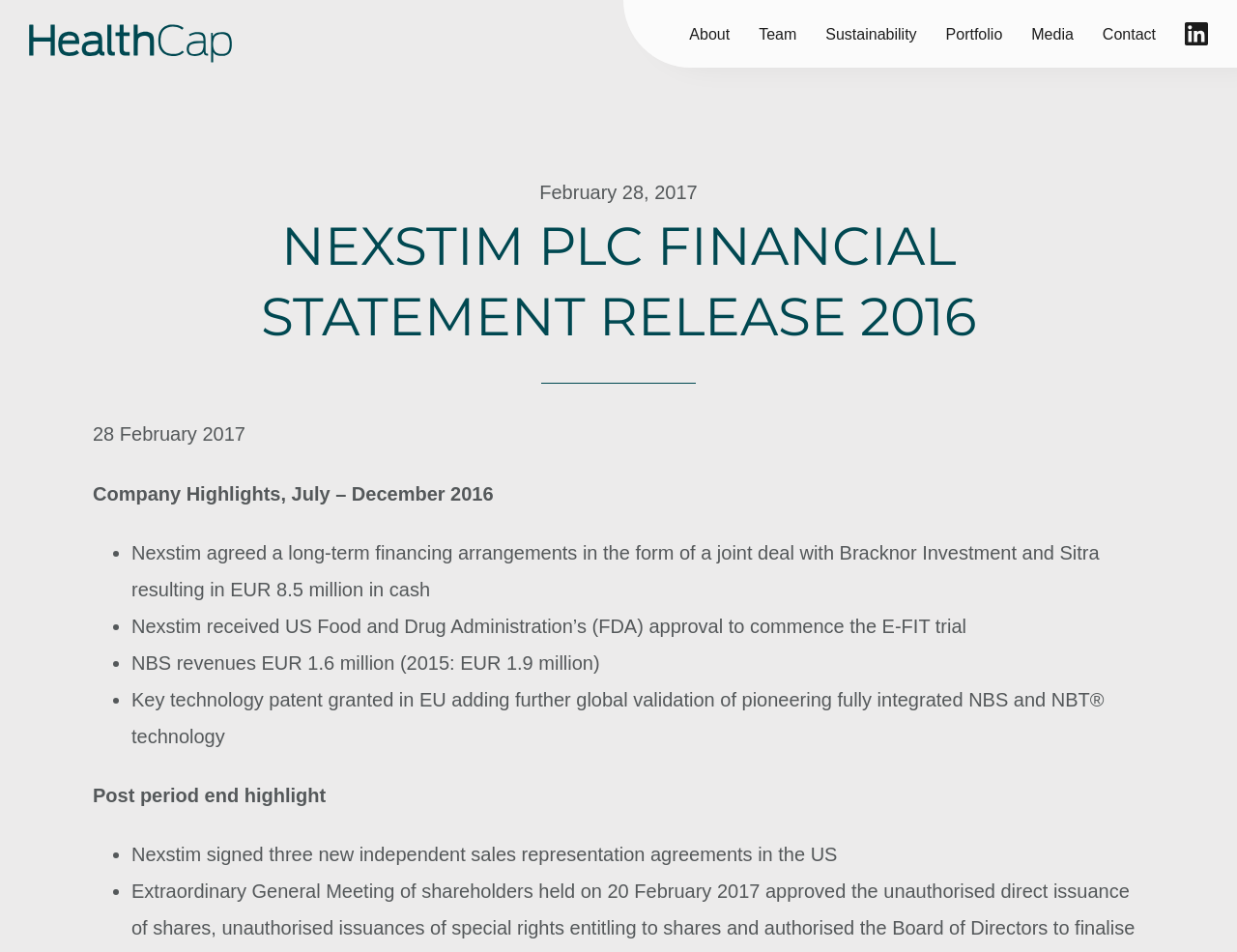Answer the following query concisely with a single word or phrase:
What is the amount of cash resulting from the financing arrangements?

EUR 8.5 million